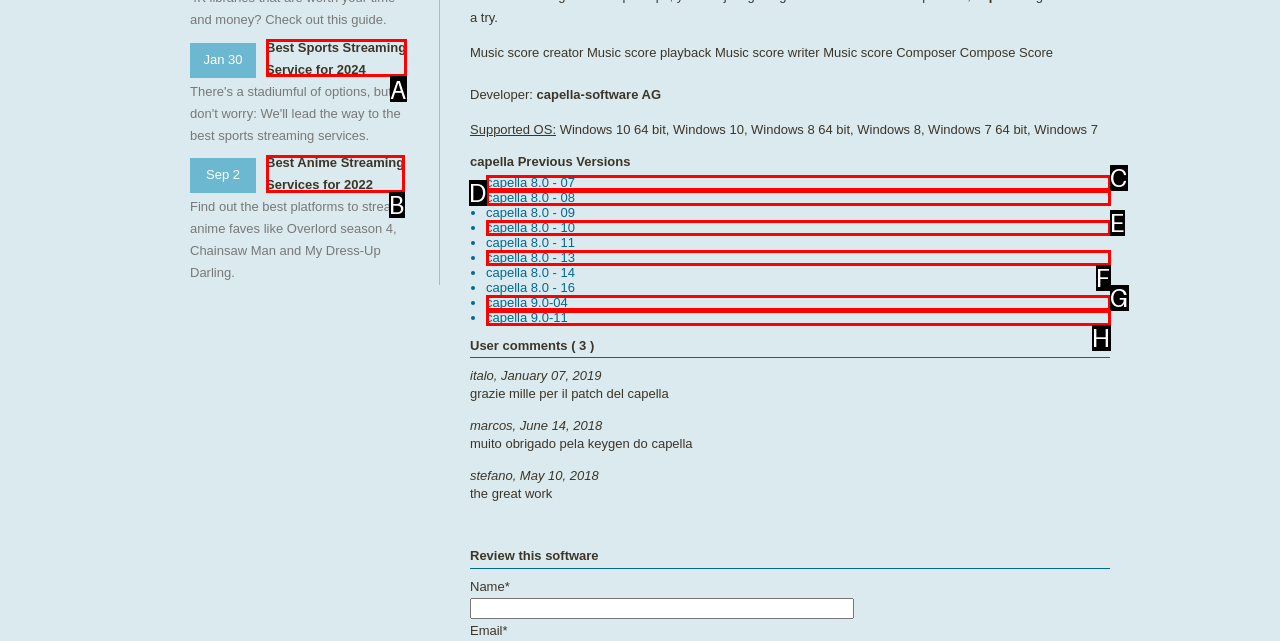Identify the HTML element that corresponds to the description: Loan Payoff Provide the letter of the matching option directly from the choices.

None